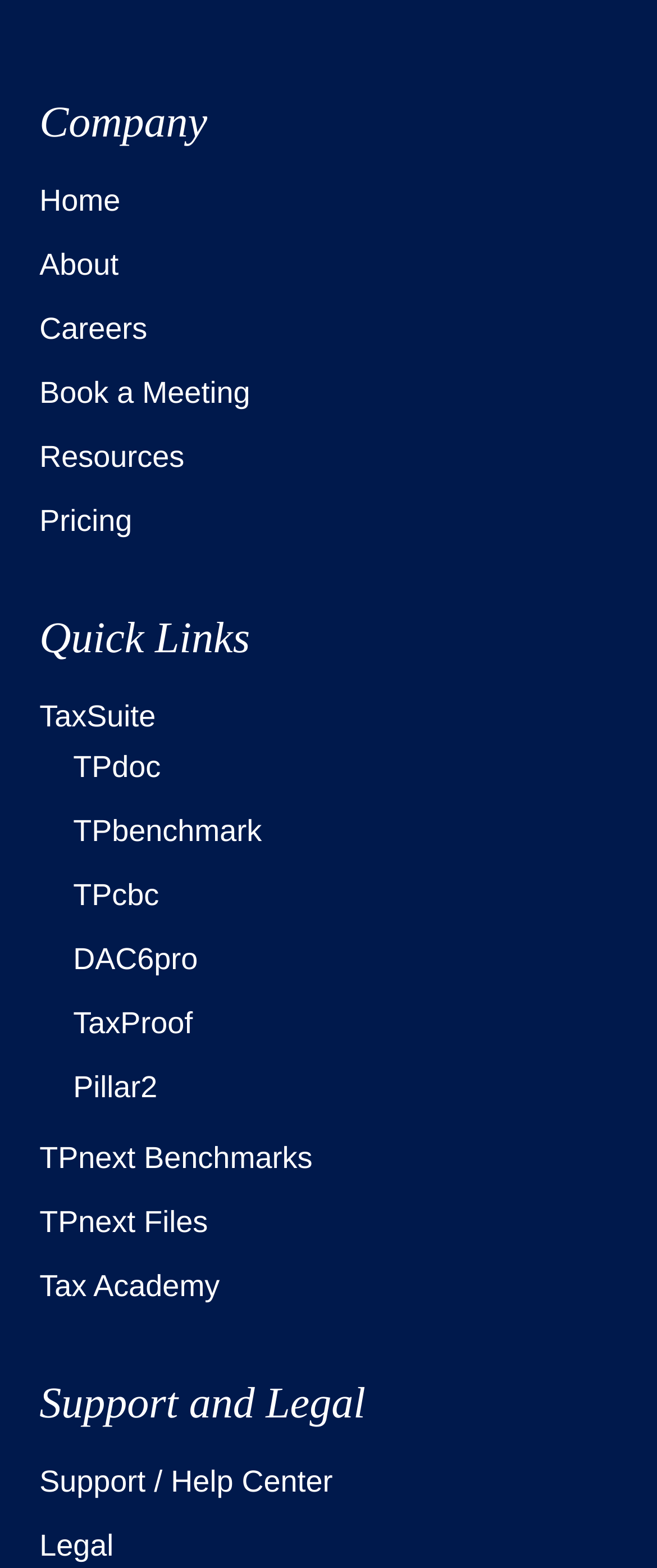Find the bounding box coordinates for the area that should be clicked to accomplish the instruction: "Book a meeting".

[0.06, 0.234, 0.94, 0.266]